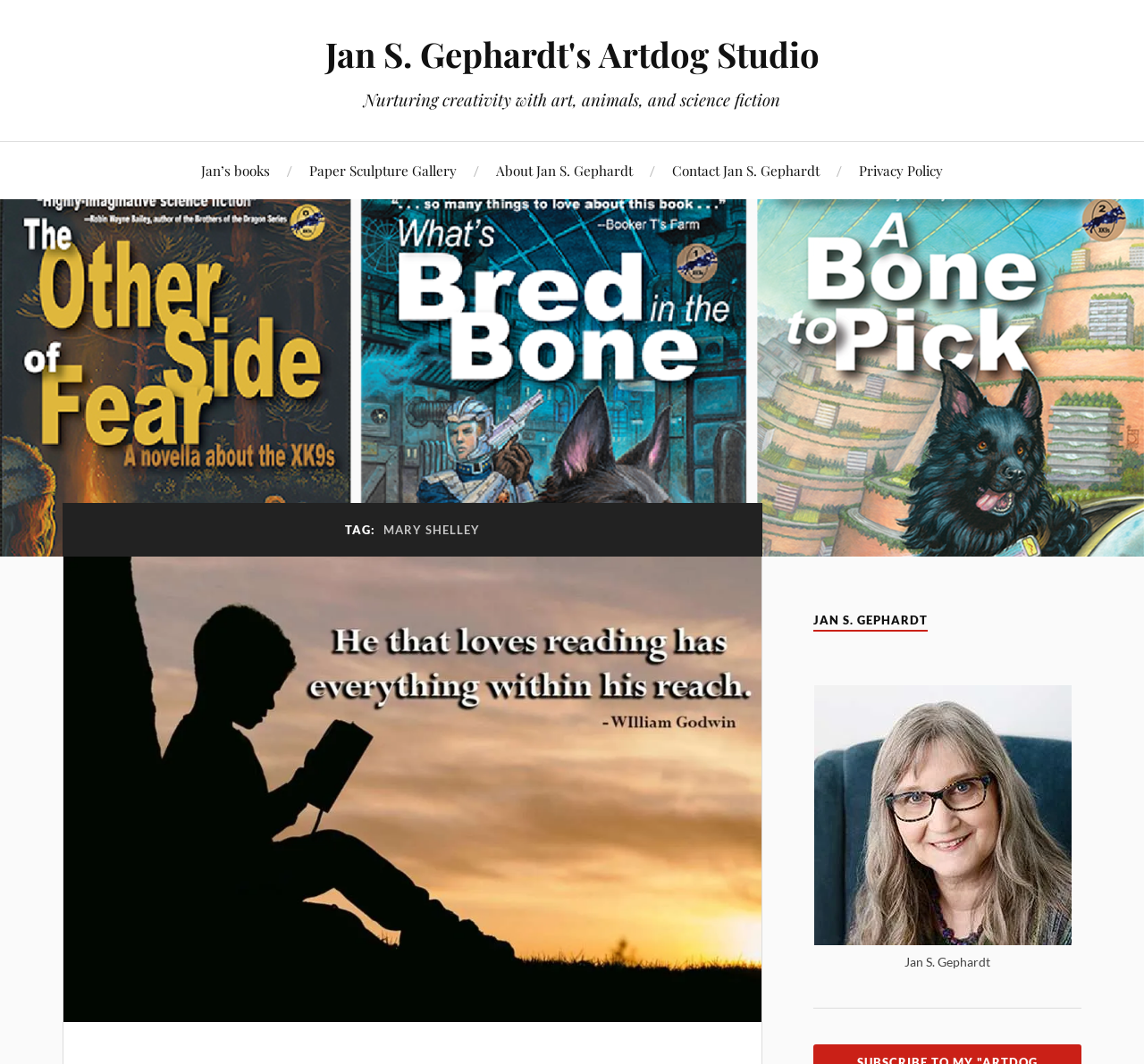Provide the bounding box coordinates of the HTML element described by the text: "Jan’s books". The coordinates should be in the format [left, top, right, bottom] with values between 0 and 1.

[0.176, 0.134, 0.236, 0.187]